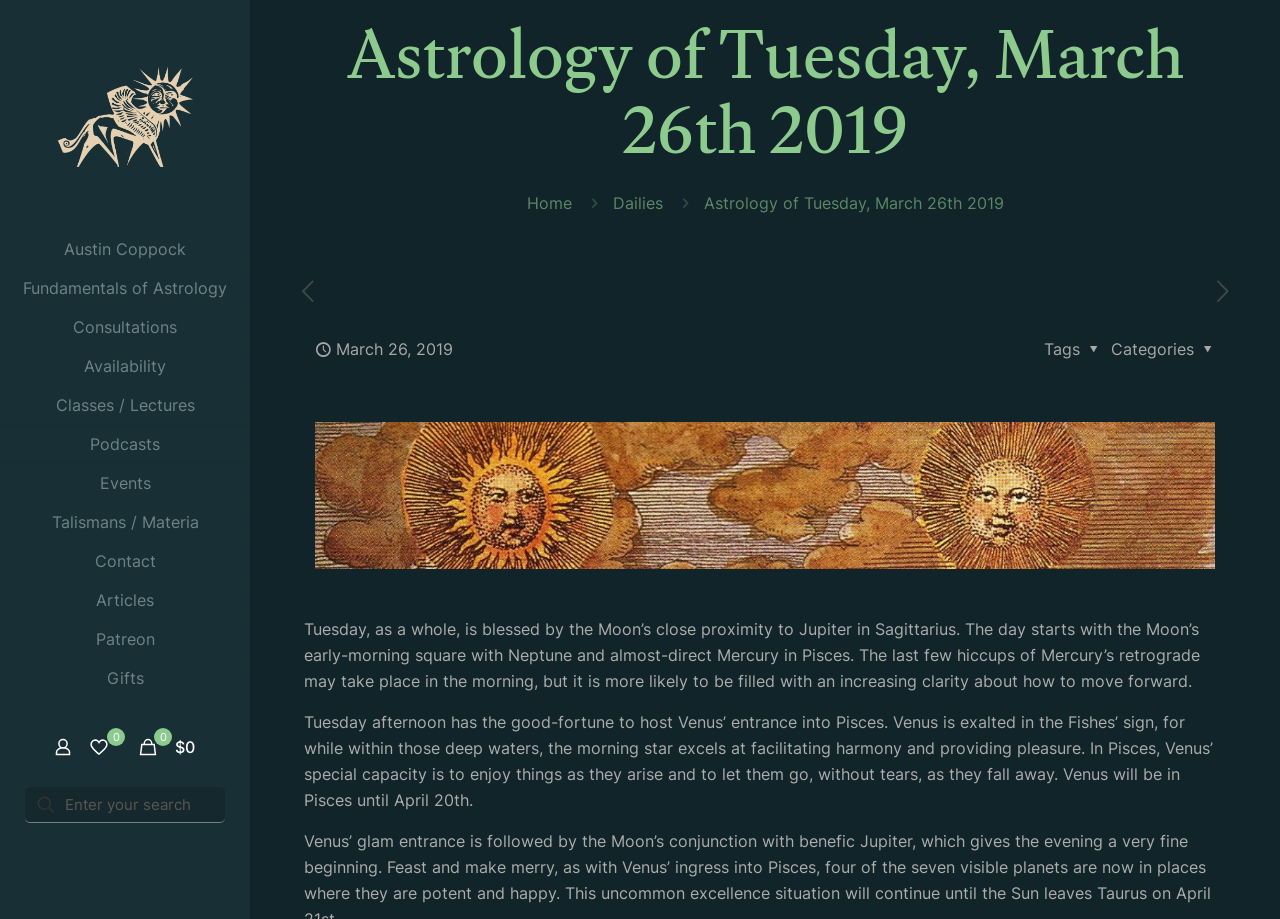What planet is in Sagittarius?
Please describe in detail the information shown in the image to answer the question.

I found this information by reading the StaticText element that describes the astrology reading, which mentions the Moon's close proximity to Jupiter in Sagittarius.